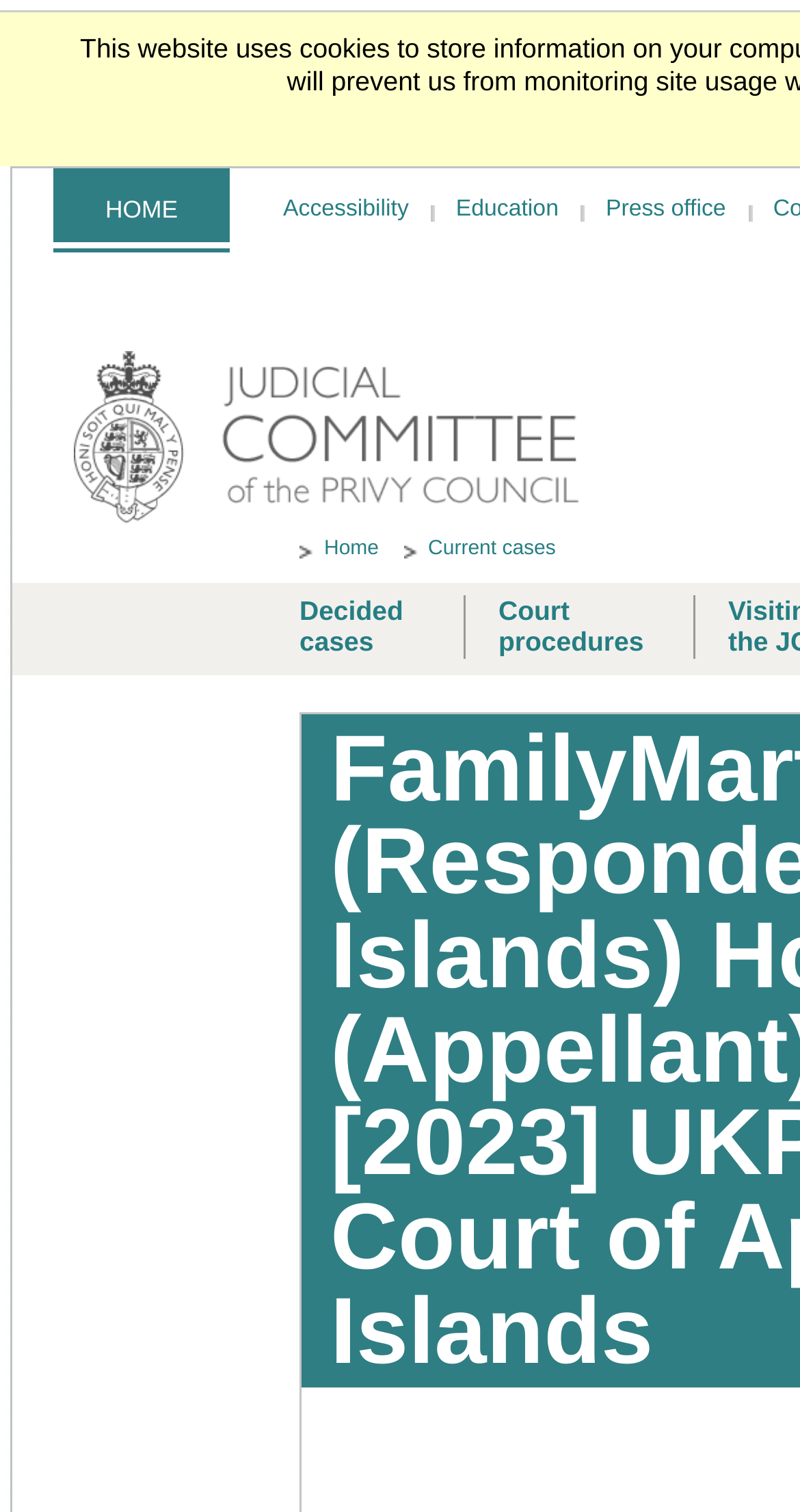Carefully examine the image and provide an in-depth answer to the question: What is the last link on the webpage?

I looked at the links on the webpage and found the last link is 'Court procedures', which is located under the 'Go to the JCPC homepage' button.